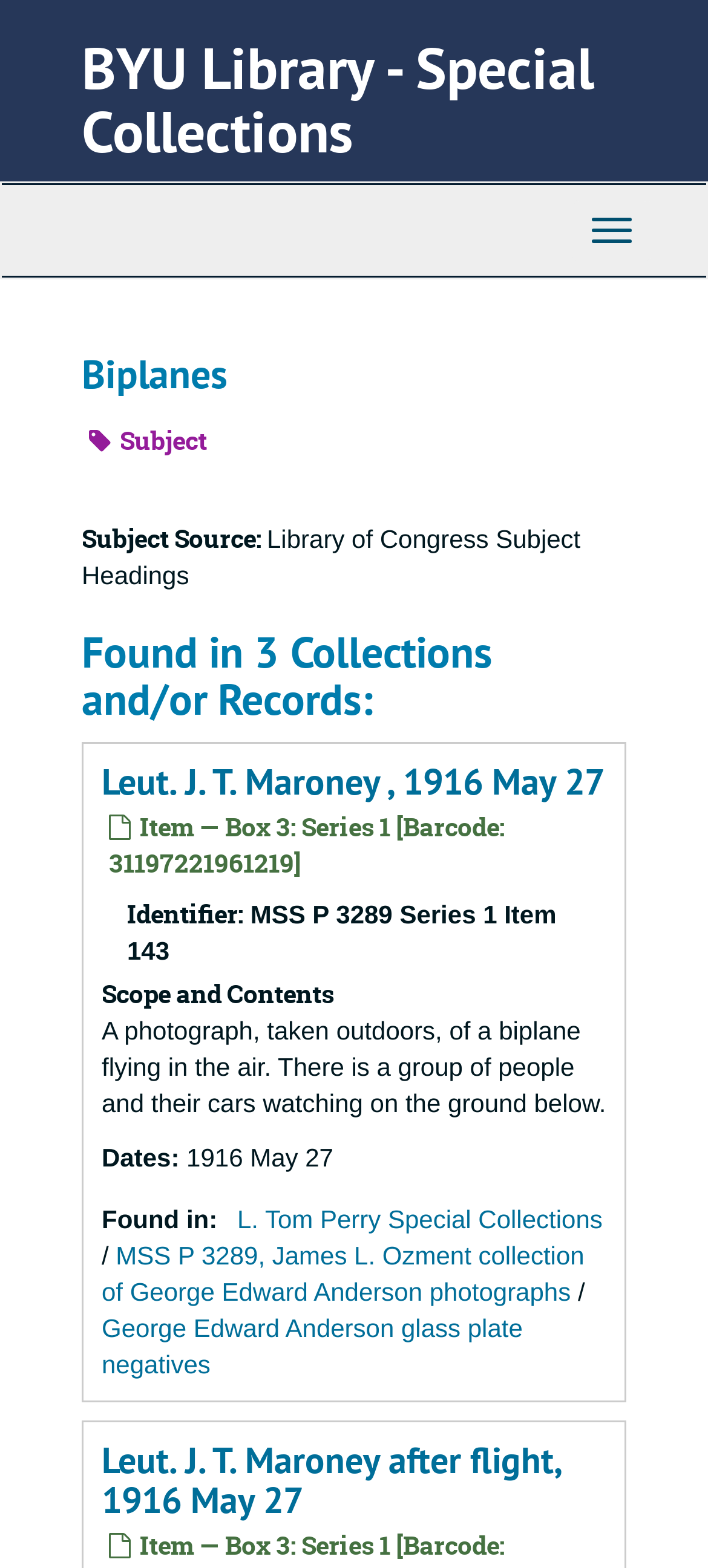What is the name of the special collections?
Provide an in-depth answer to the question, covering all aspects.

The name of the special collections is mentioned in the link 'L. Tom Perry Special Collections' as L. Tom Perry Special Collections.